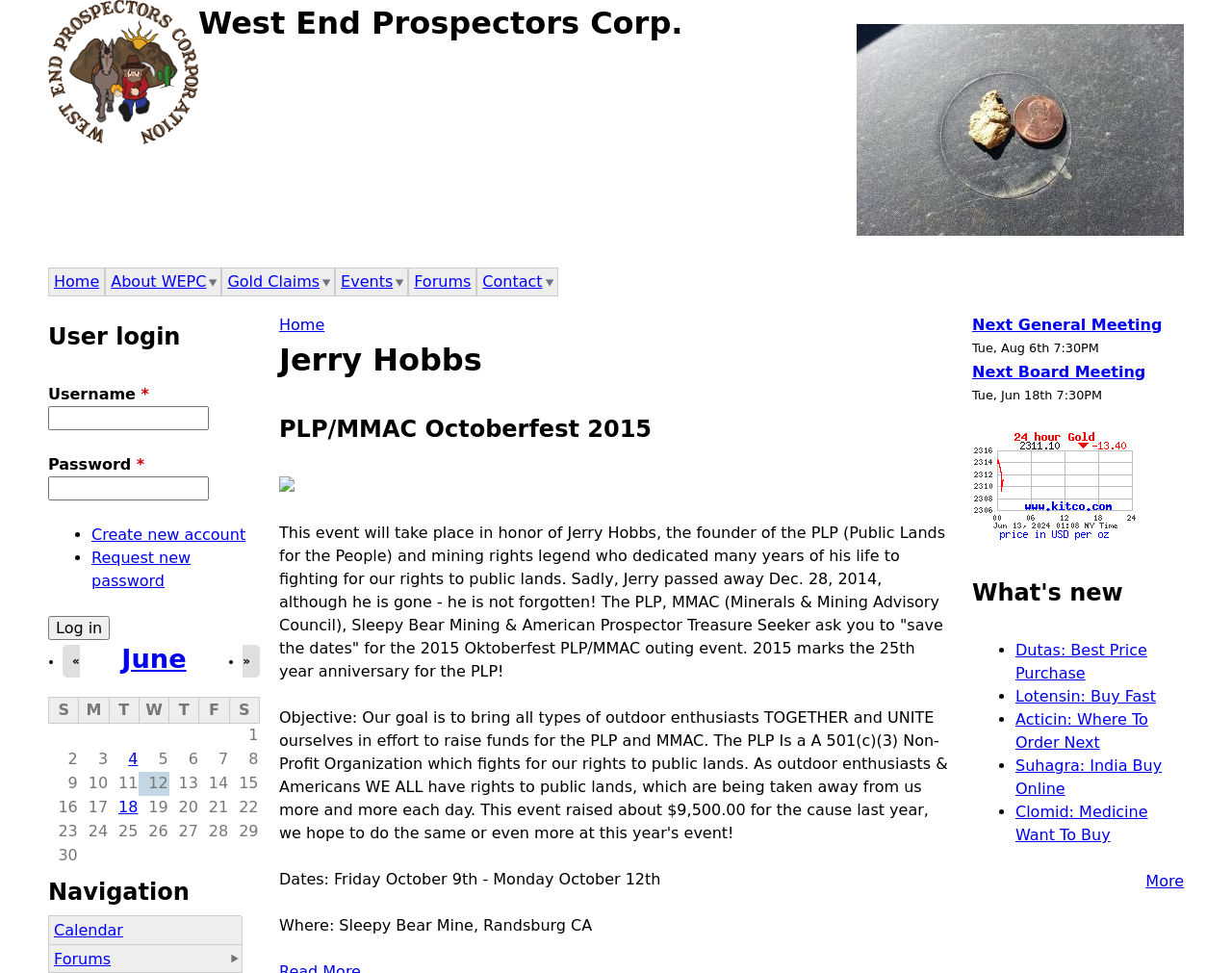Analyze the image and provide a detailed answer to the question: What is the name of the founder of PLP?

The webpage mentions that Jerry Hobbs is the founder of the PLP (Public Lands for the People) and mining rights legend who dedicated many years of his life to fighting for our rights to public lands.